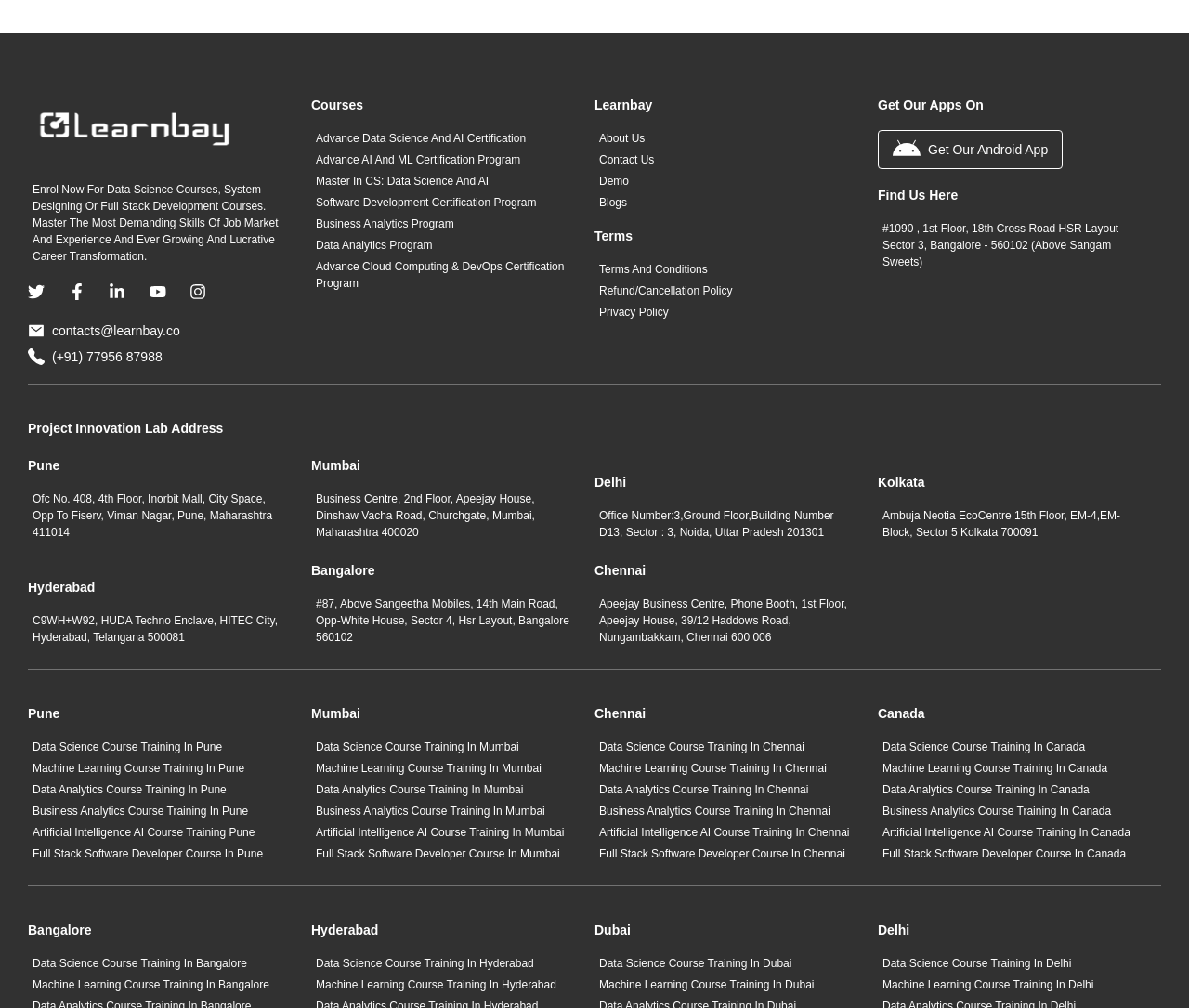Please find the bounding box coordinates of the element that needs to be clicked to perform the following instruction: "Click on the 'Learnbay' link". The bounding box coordinates should be four float numbers between 0 and 1, represented as [left, top, right, bottom].

[0.023, 0.159, 0.203, 0.174]